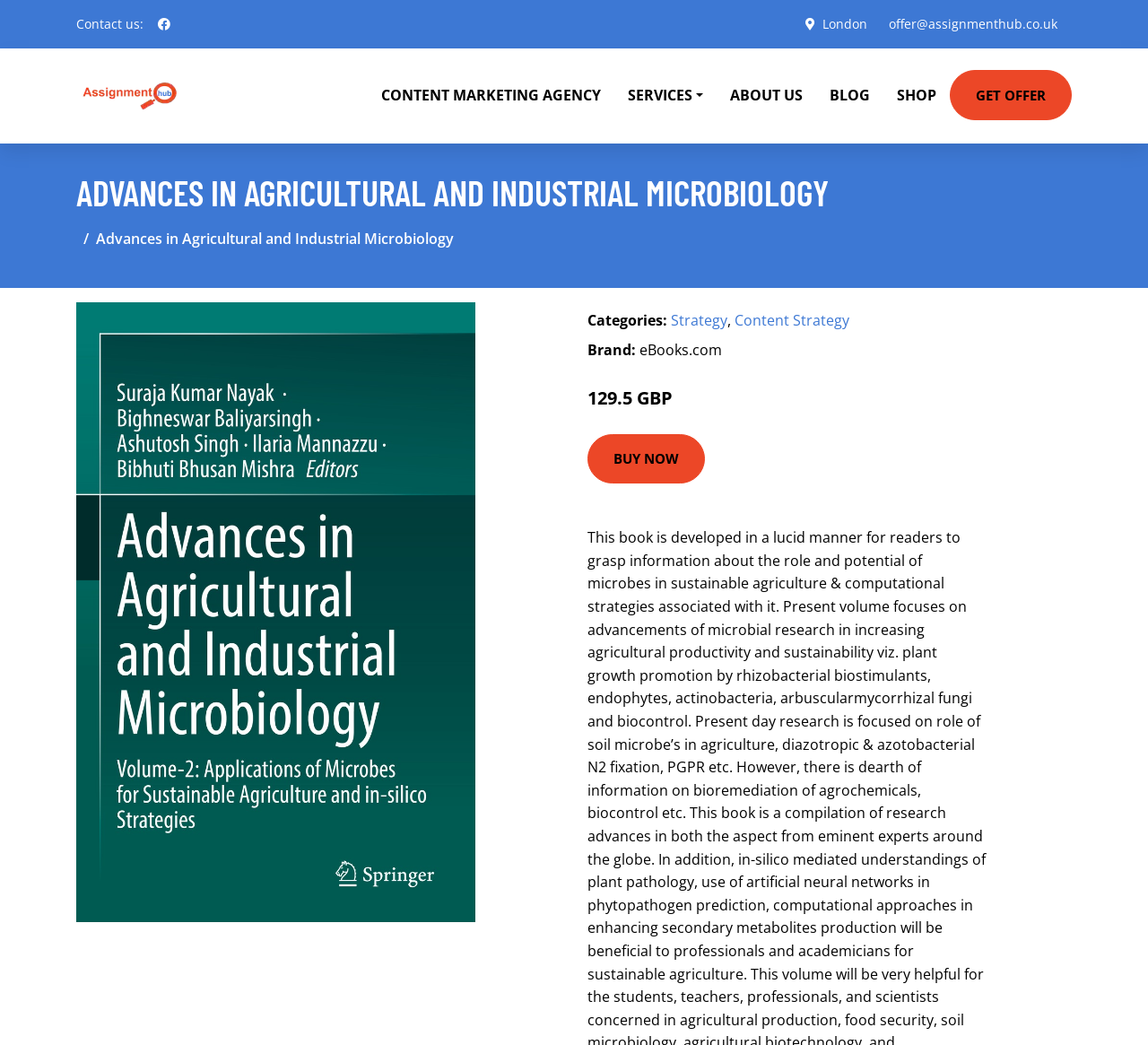Determine the bounding box coordinates of the UI element described below. Use the format (top-left x, top-left y, bottom-right x, bottom-right y) with floating point numbers between 0 and 1: conjecture corporation

None